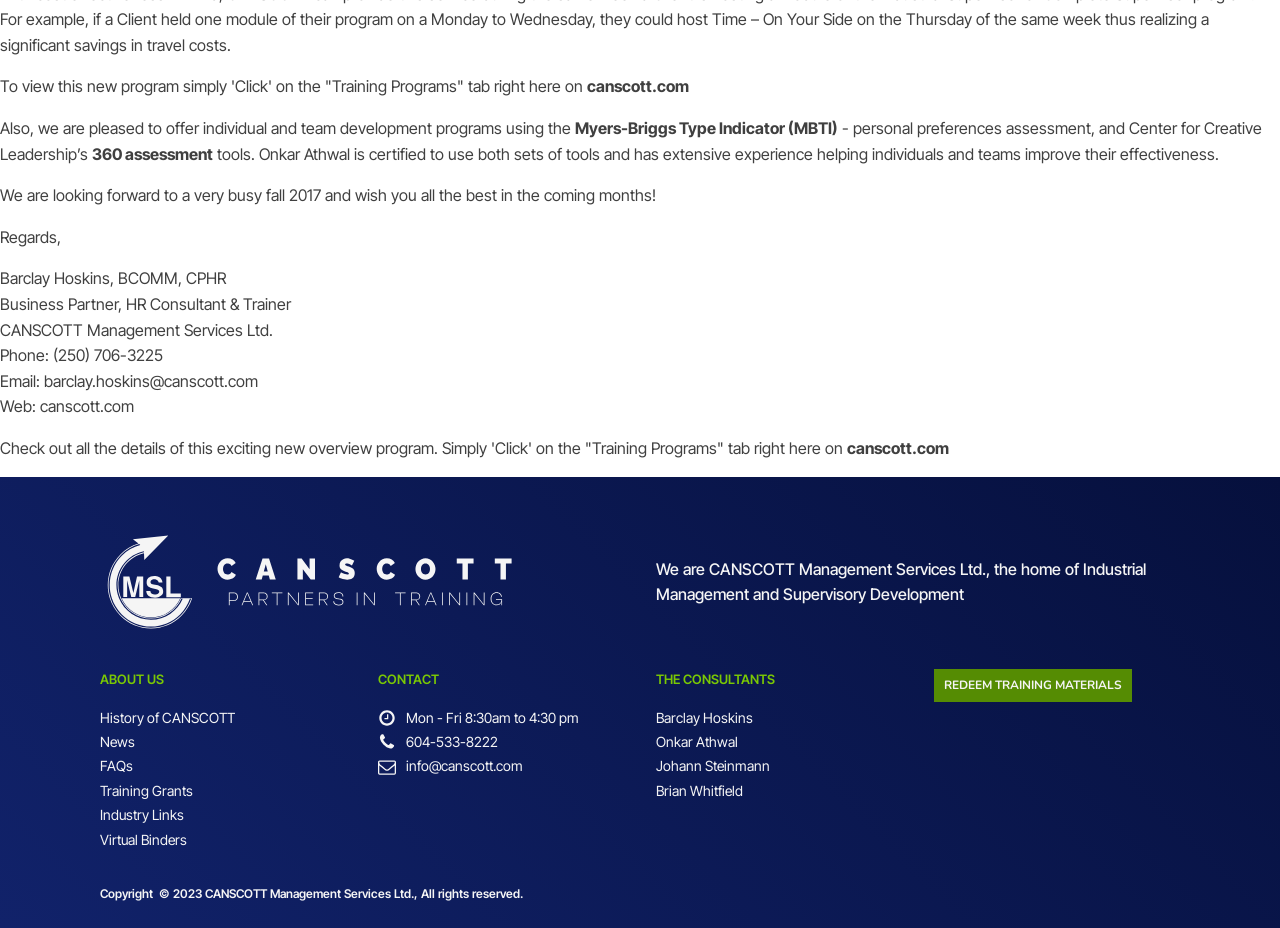Give the bounding box coordinates for the element described as: "Onkar Athwal".

[0.512, 0.787, 0.705, 0.813]